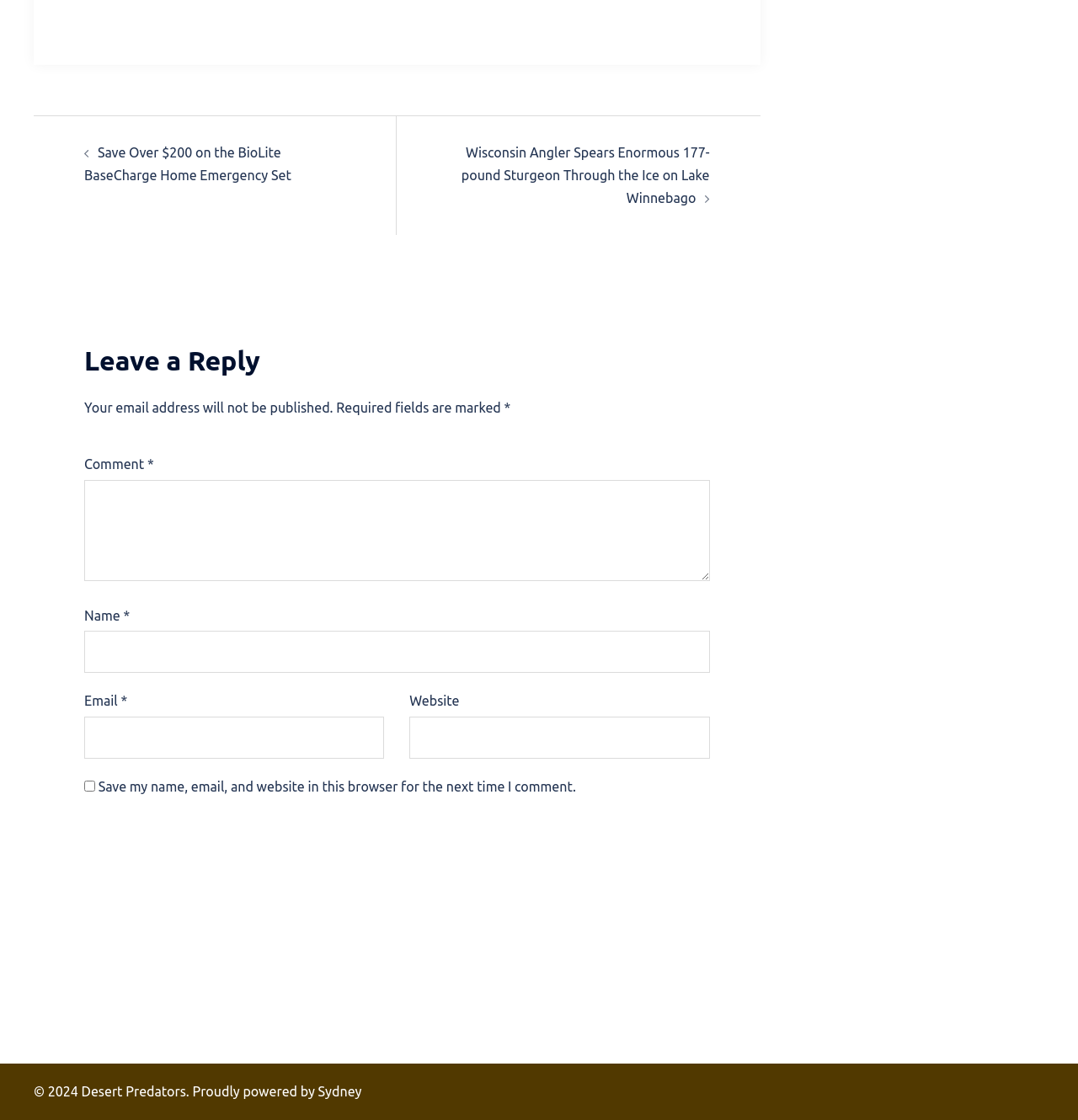Please find the bounding box for the UI component described as follows: "parent_node: Comment * name="comment"".

[0.078, 0.428, 0.658, 0.519]